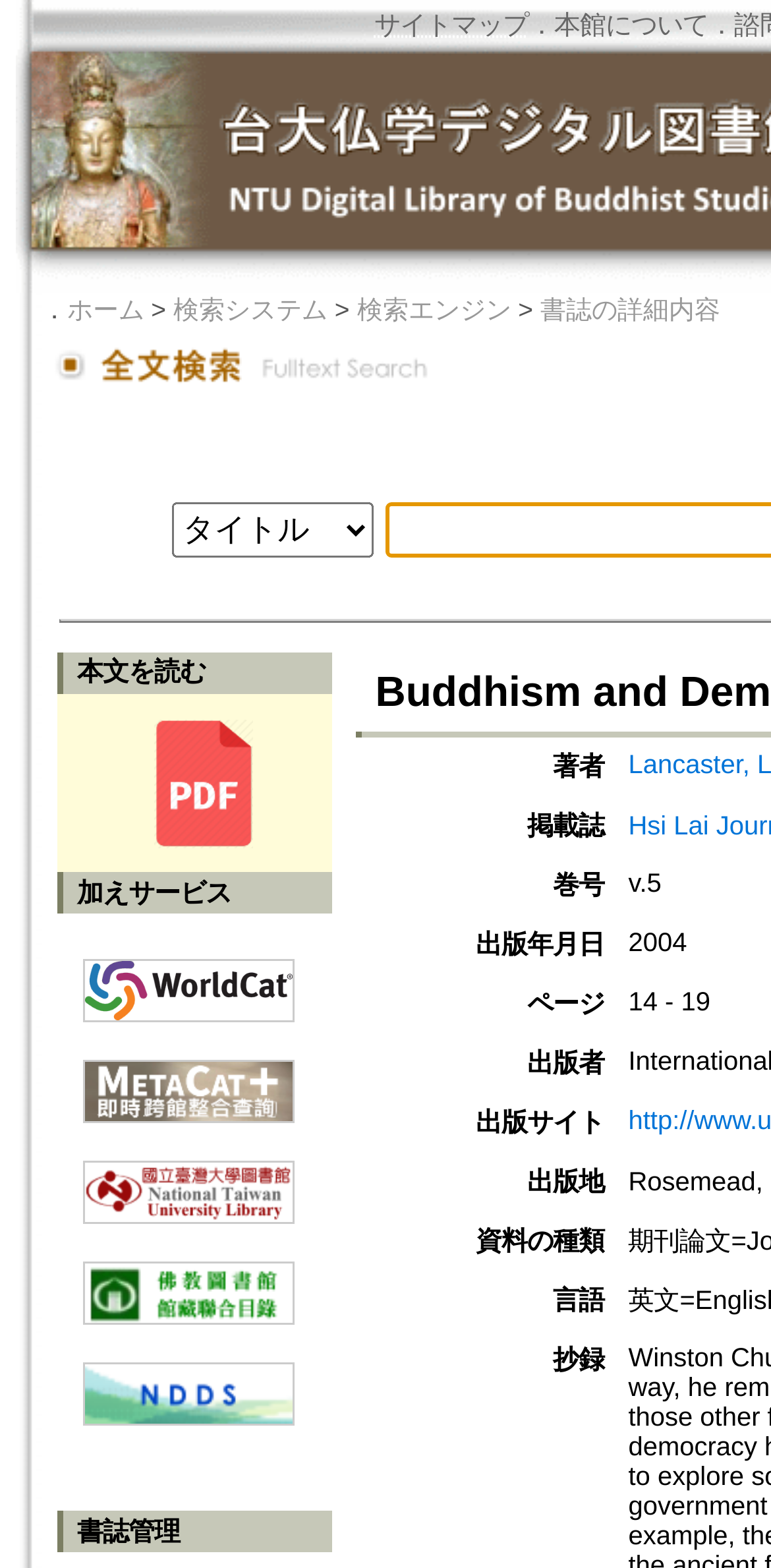Please locate the clickable area by providing the bounding box coordinates to follow this instruction: "Login".

None